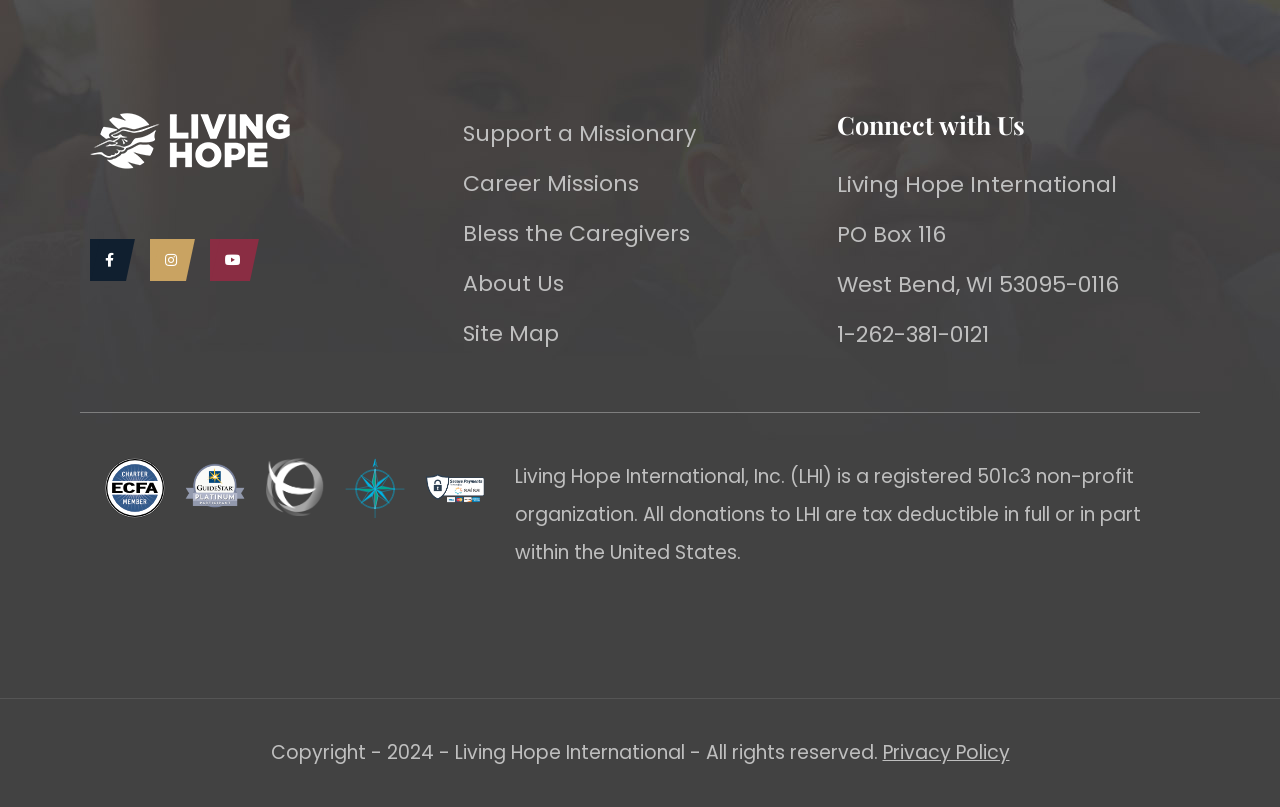Use a single word or phrase to answer the question: 
How many social media links are there?

5